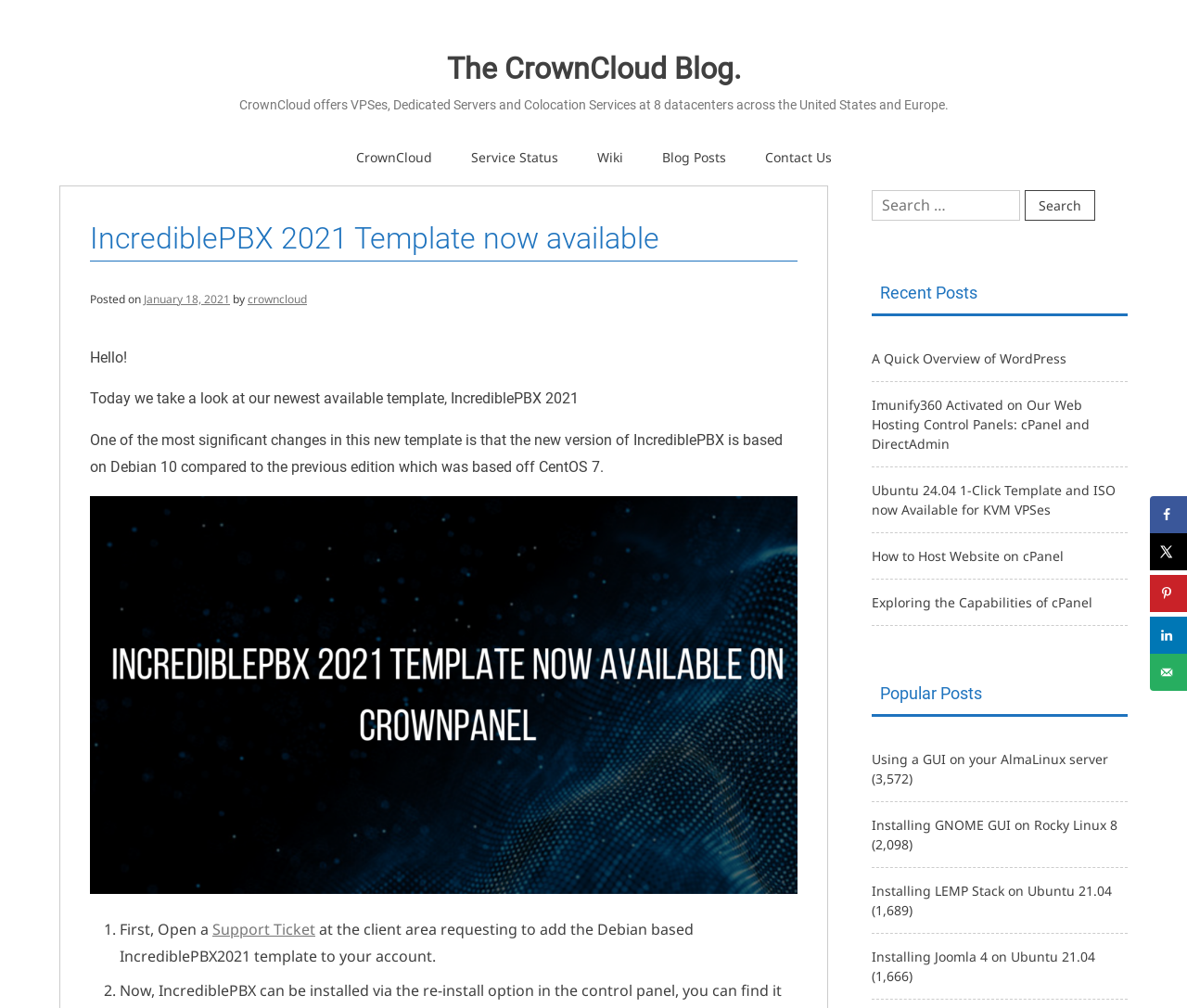Kindly determine the bounding box coordinates for the clickable area to achieve the given instruction: "View the 'Recent Posts'".

[0.734, 0.269, 0.95, 0.313]